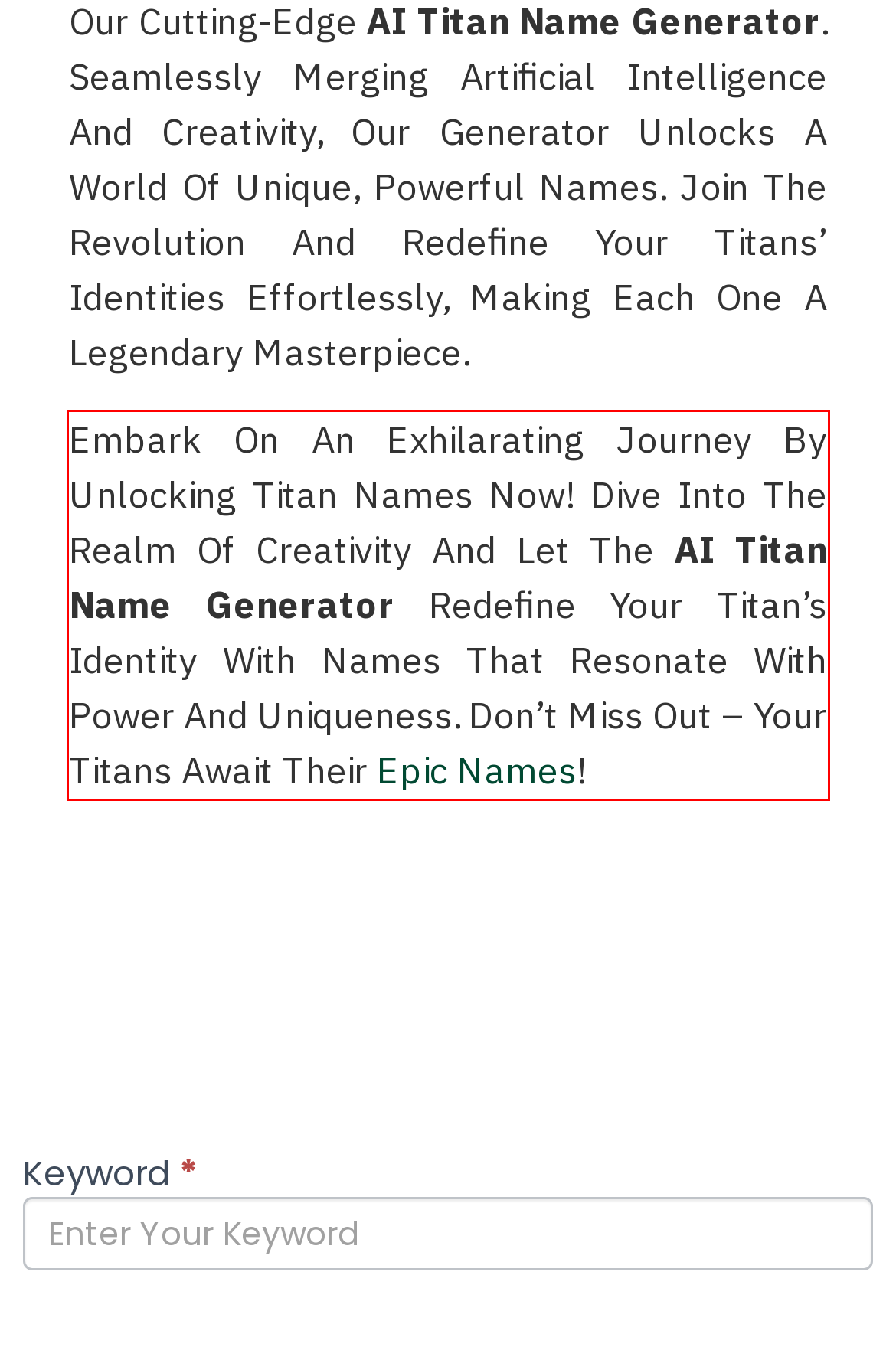You have a screenshot of a webpage with a red bounding box. Identify and extract the text content located inside the red bounding box.

Embark On An Exhilarating Journey By Unlocking Titan Names Now! Dive Into The Realm Of Creativity And Let The AI Titan Name Generator Redefine Your Titan’s Identity With Names That Resonate With Power And Uniqueness. Don’t Miss Out – Your Titans Await Their Epic Names!